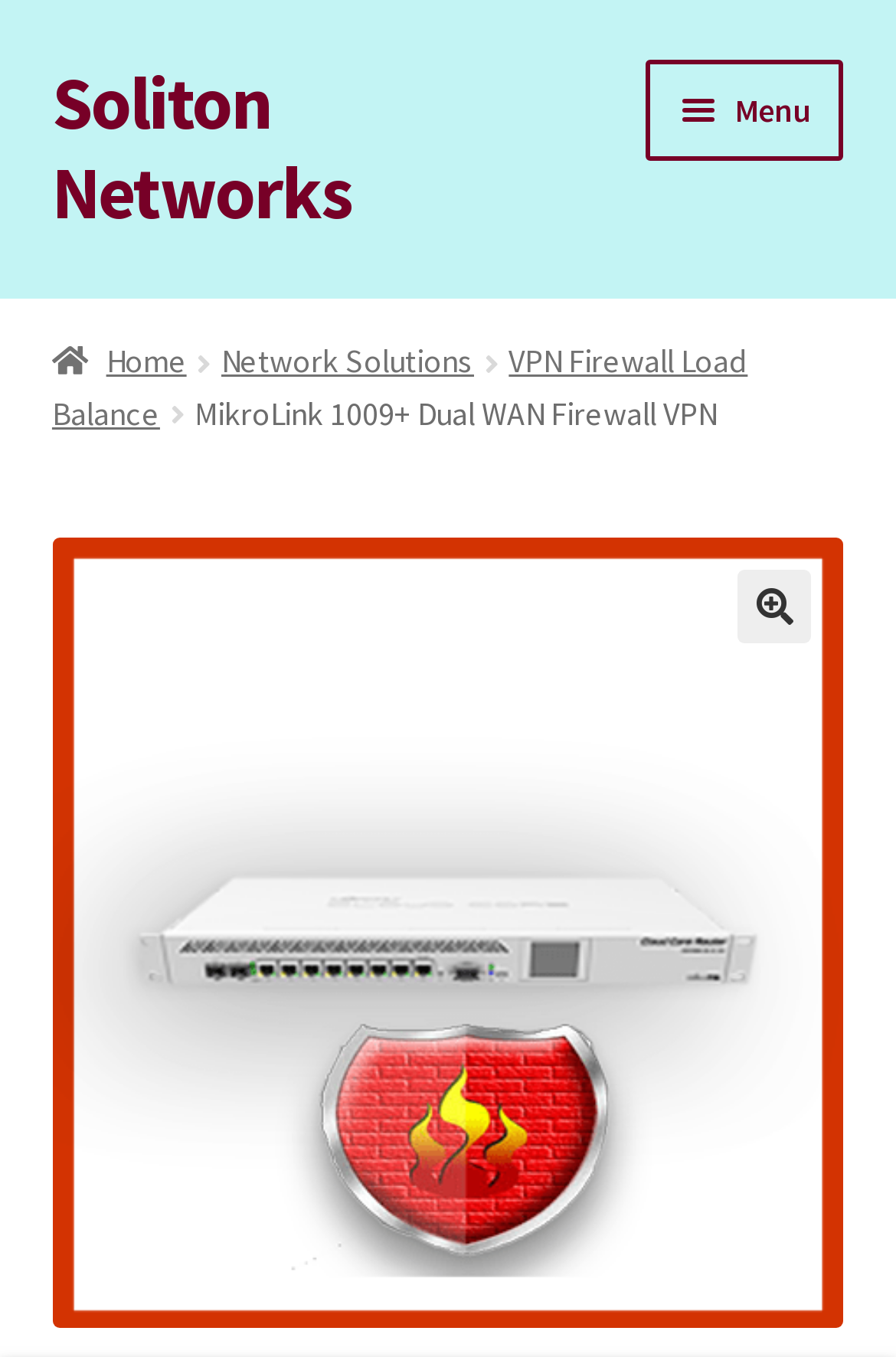Articulate a complete and detailed caption of the webpage elements.

The webpage is about the MikroLink 1009+ Dual WAN Firewall VPN product from Soliton Networks. At the top left, there are two "Skip to" links, one for navigation and one for content. Next to them is a link to Soliton Networks. 

Below these links, there is a primary navigation menu that spans almost the entire width of the page. The menu has a "Menu" button on the right side, which can be expanded. The menu items include "Home", "Products", "Blog", and "Shop", each with a button to expand child menus.

Under the navigation menu, there is a breadcrumbs navigation section that shows the path to the current page. It starts with a "Home" icon, followed by links to "Network Solutions" and "VPN Firewall Load Balance", and finally the current page, "MikroLink 1009+ Dual WAN Firewall VPN".

Below the breadcrumbs, there is a large image that takes up most of the page's width. Above the image, there is a small icon link. The image is likely a product image or a related graphic.